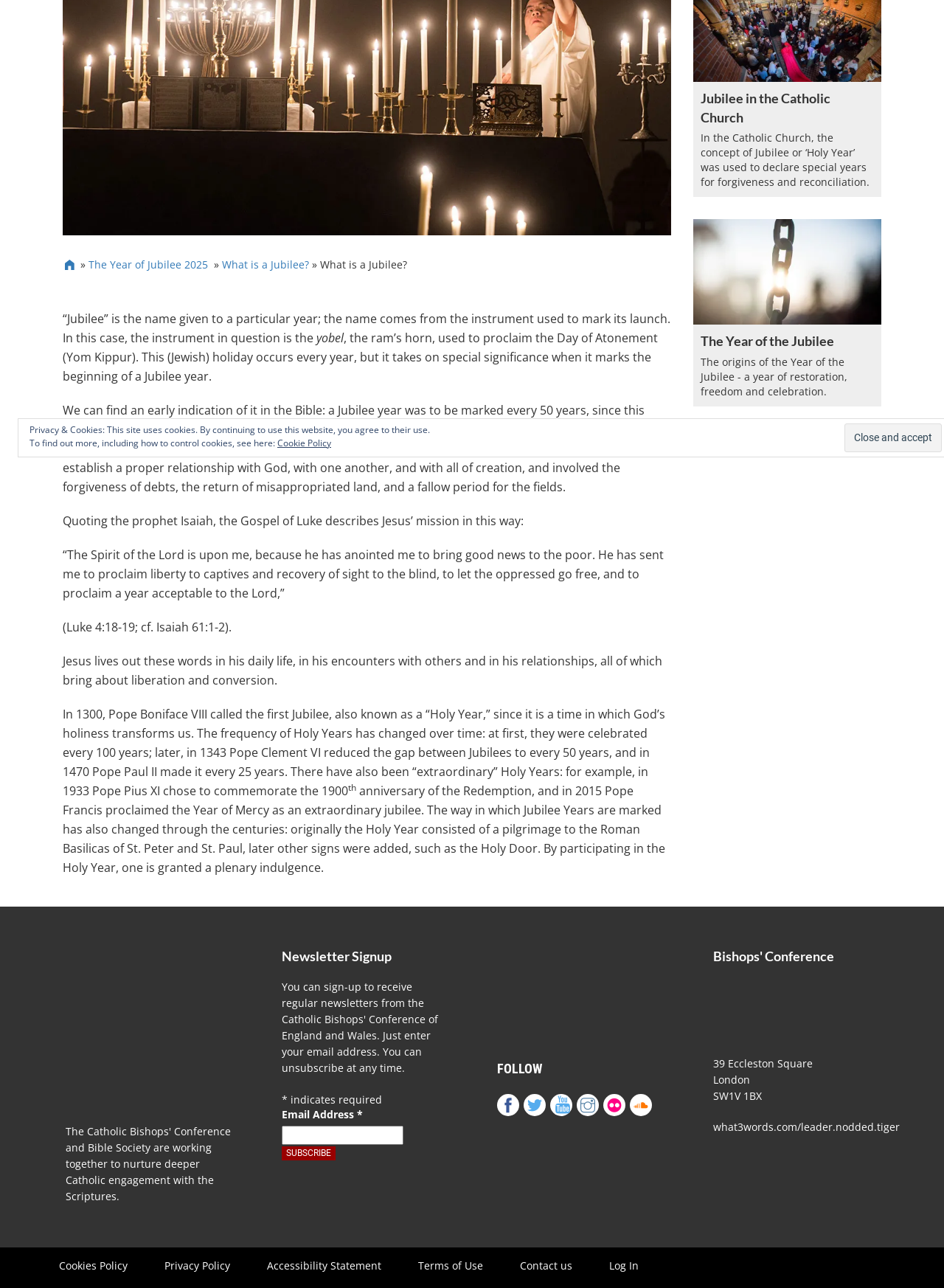Based on the element description: "parent_node: Email Address * name="EMAIL"", identify the bounding box coordinates for this UI element. The coordinates must be four float numbers between 0 and 1, listed as [left, top, right, bottom].

[0.298, 0.874, 0.427, 0.889]